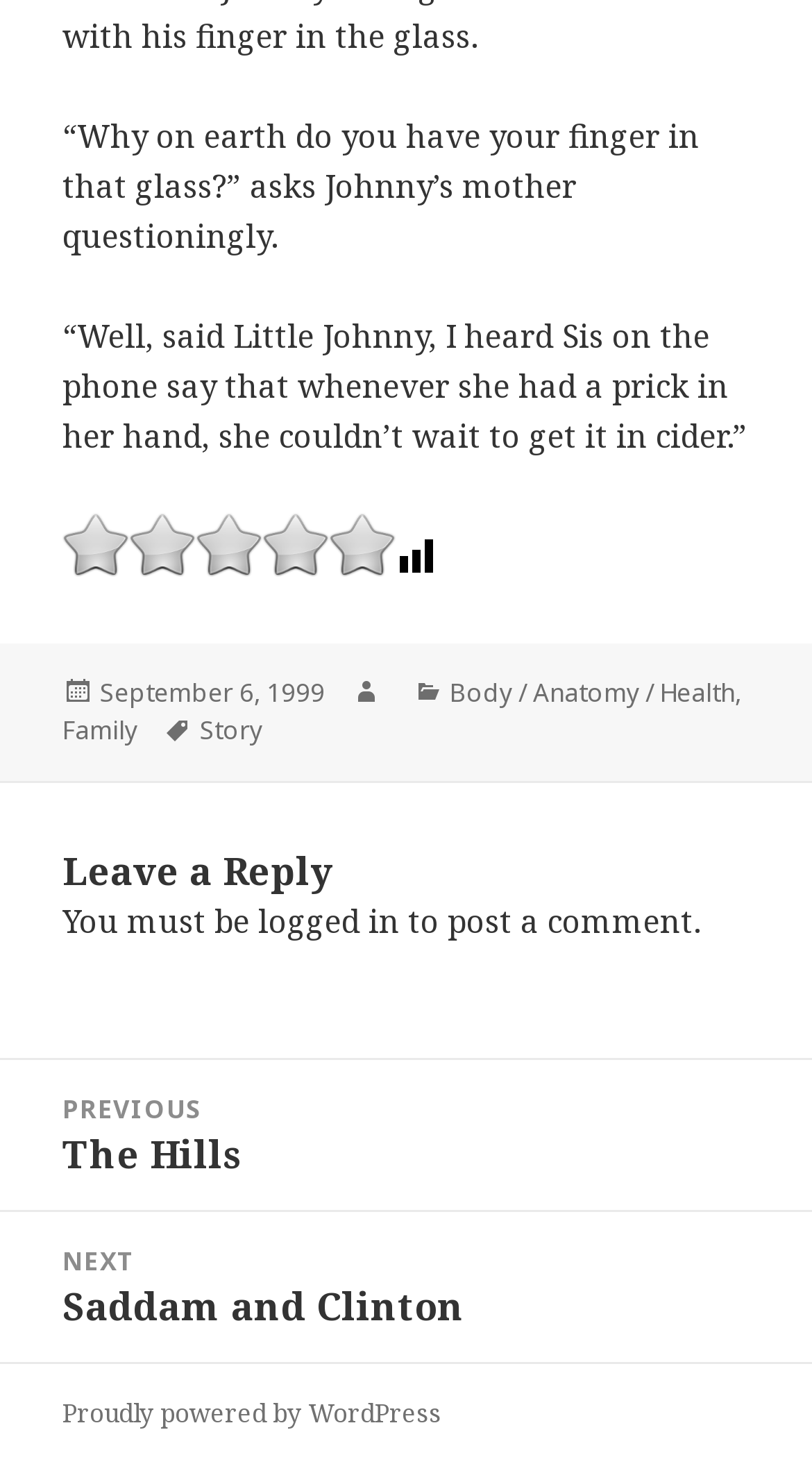Provide a brief response to the question below using a single word or phrase: 
What is the title of the previous post?

The Hills